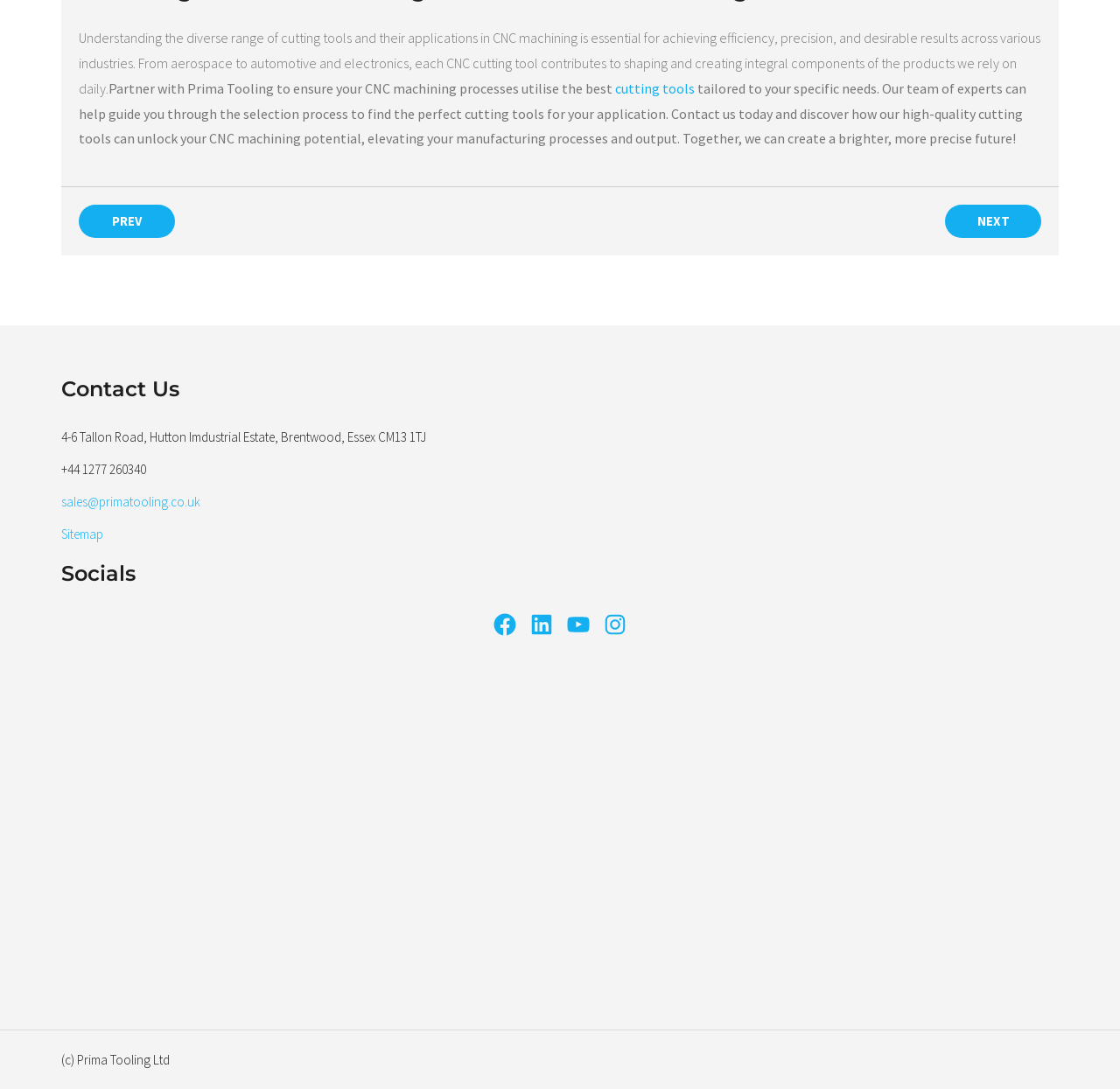Locate the bounding box coordinates of the clickable area needed to fulfill the instruction: "View the sitemap".

[0.055, 0.482, 0.092, 0.498]